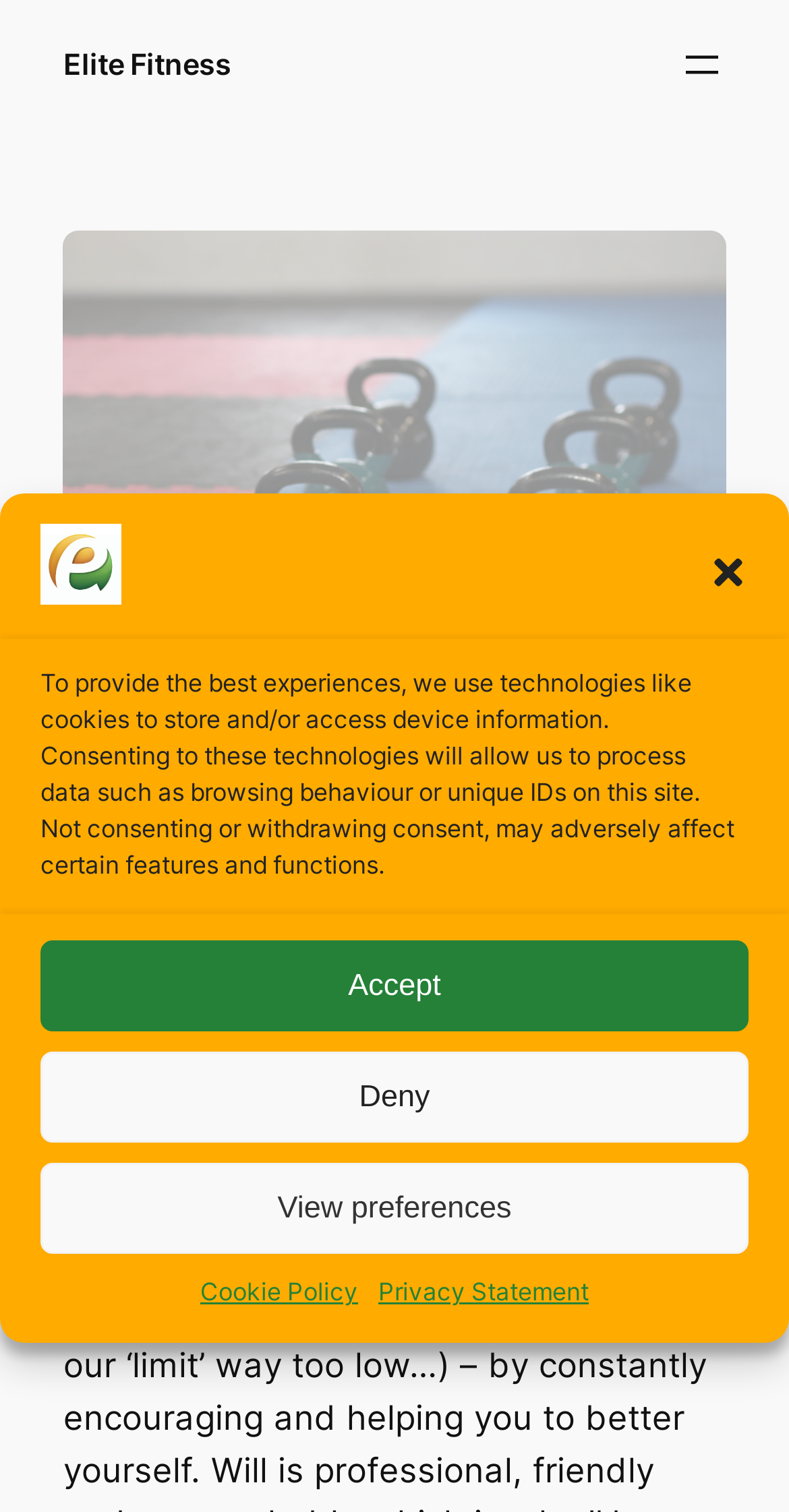Find the bounding box coordinates of the clickable region needed to perform the following instruction: "view the facilities and equipment image". The coordinates should be provided as four float numbers between 0 and 1, i.e., [left, top, right, bottom].

[0.08, 0.153, 0.92, 0.591]